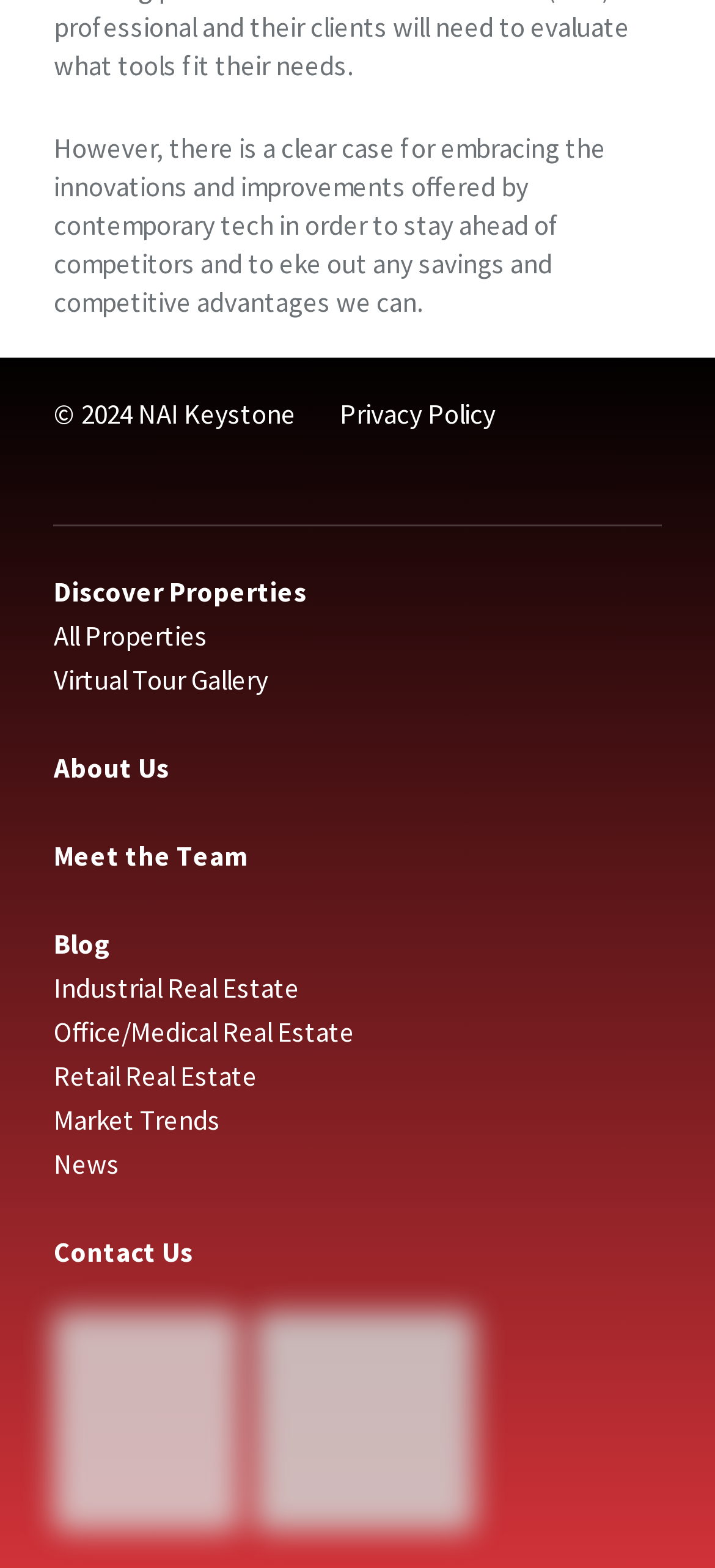What is the last link in the webpage?
Please respond to the question with a detailed and well-explained answer.

The last link in the webpage can be found at the bottom of the links section, and it says 'Contact Us'.